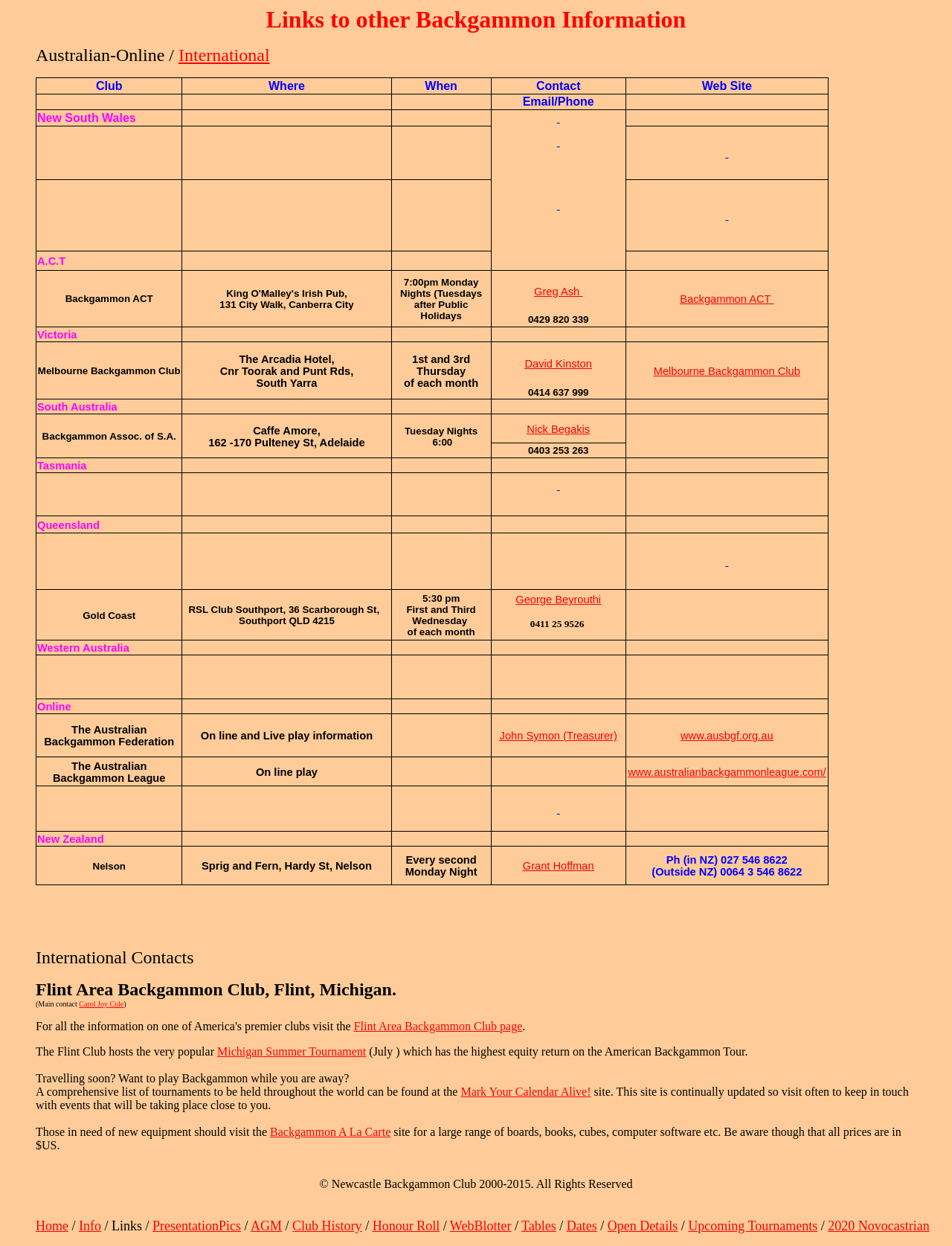Locate the bounding box coordinates of the clickable region to complete the following instruction: "Follow the 'Greg Ash' link."

[0.561, 0.229, 0.612, 0.239]